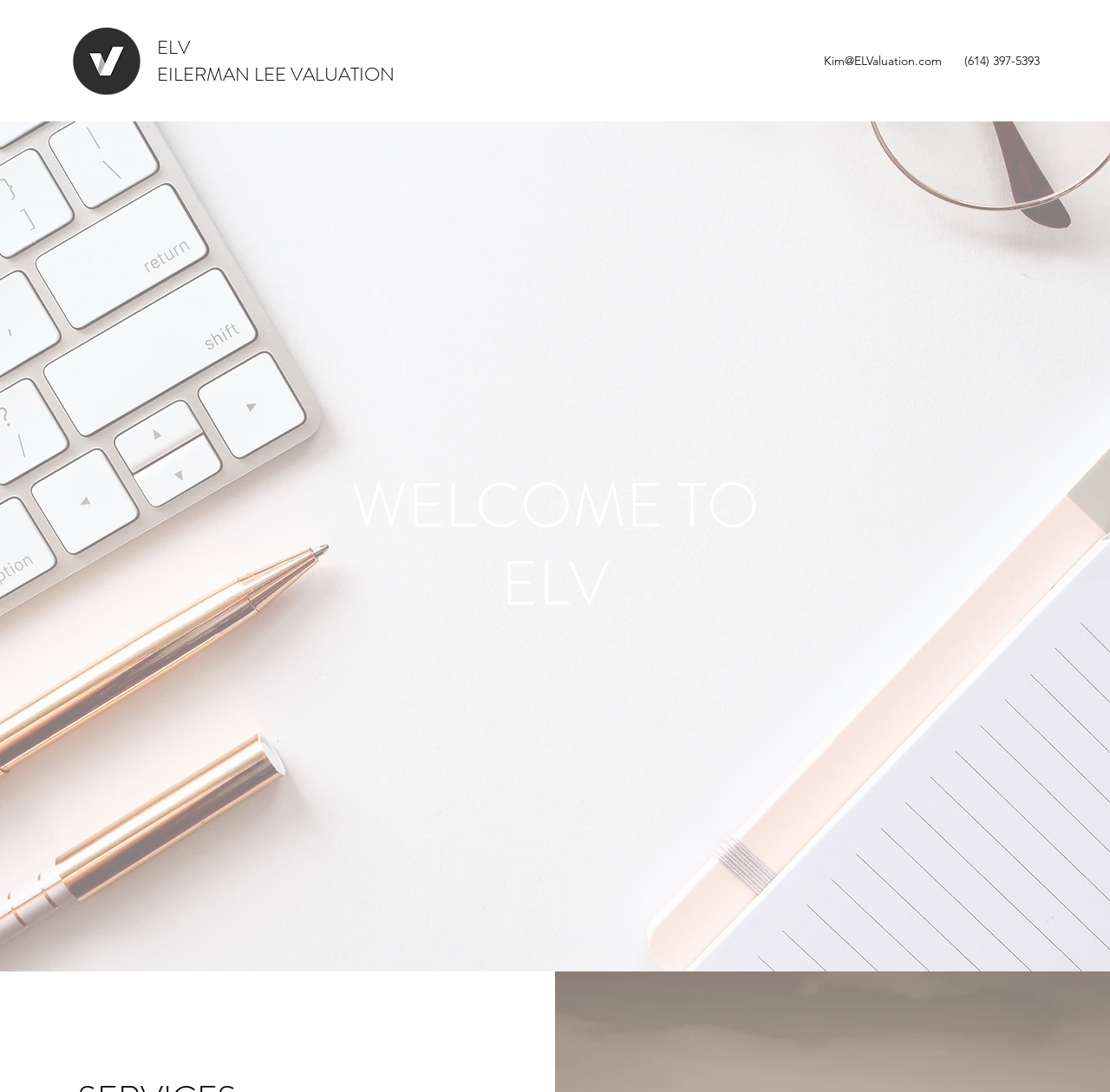What is the phone number?
Refer to the screenshot and deliver a thorough answer to the question presented.

I found the phone number by looking at the static text '(614) 397-5393' which is likely to be a contact information based on its position and formatting.